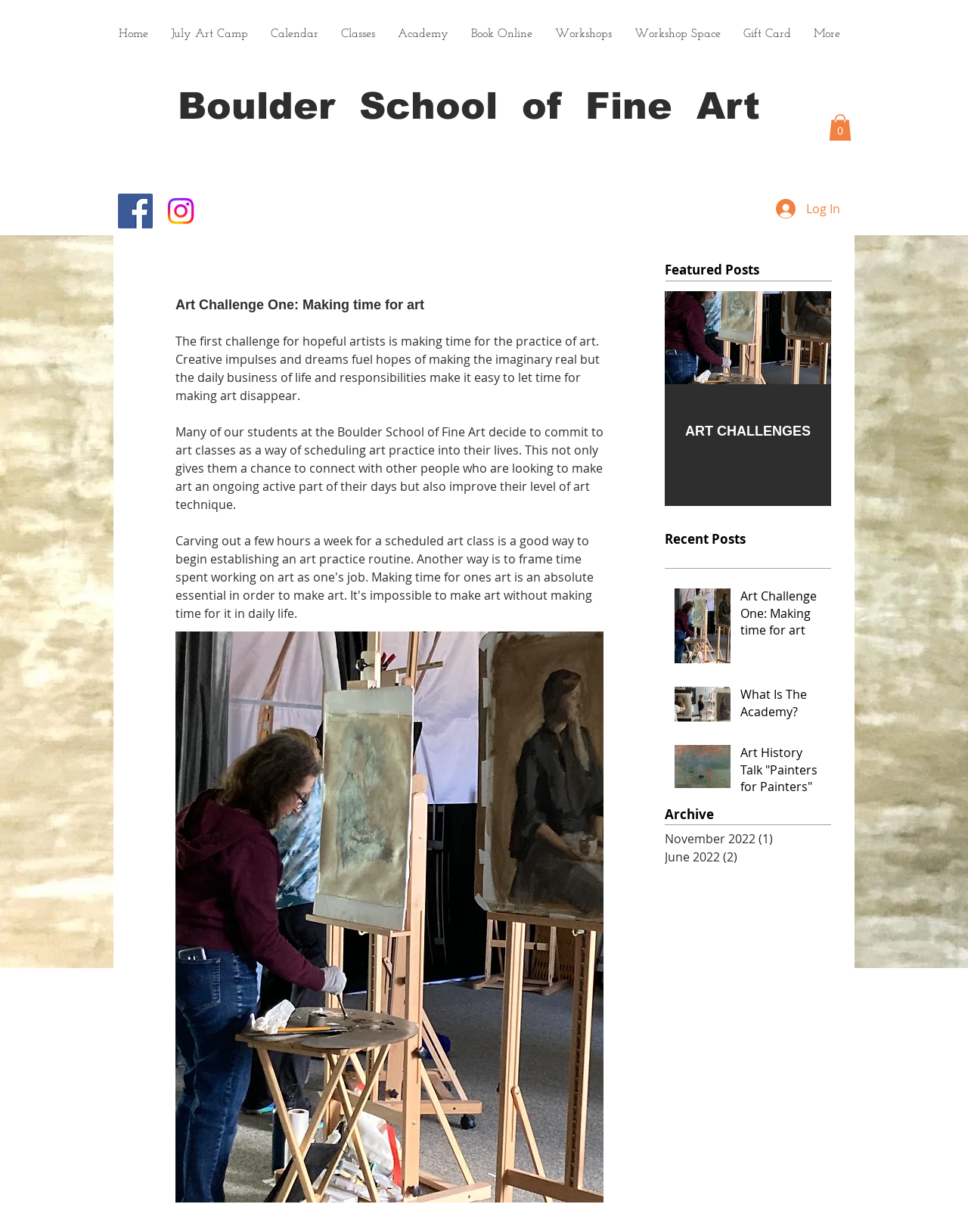Highlight the bounding box coordinates of the element you need to click to perform the following instruction: "View the 'Art Challenge One: Making time for art' post."

[0.687, 0.236, 0.859, 0.41]